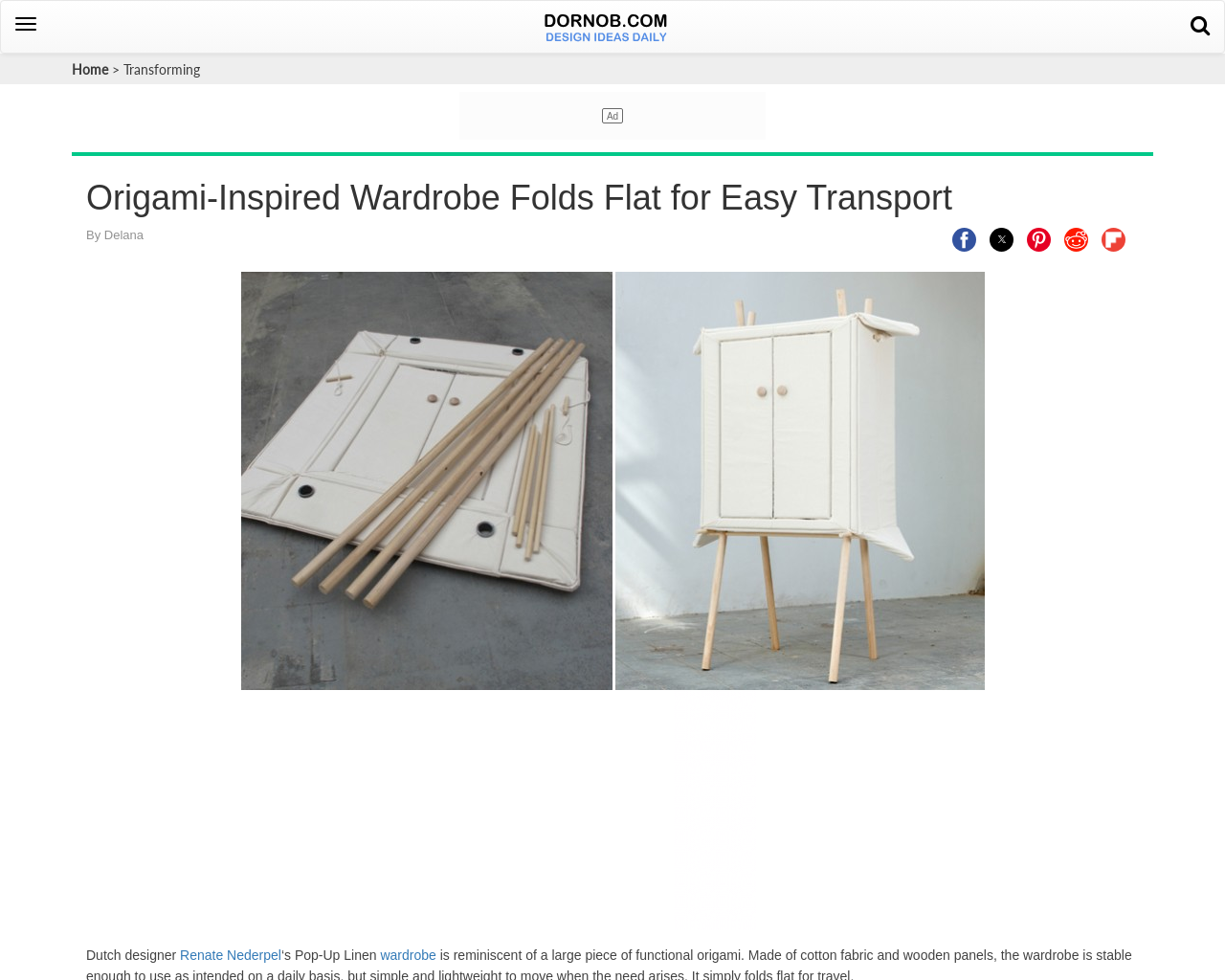Use a single word or phrase to answer the following:
What is the inspiration behind the wardrobe's design?

Origami